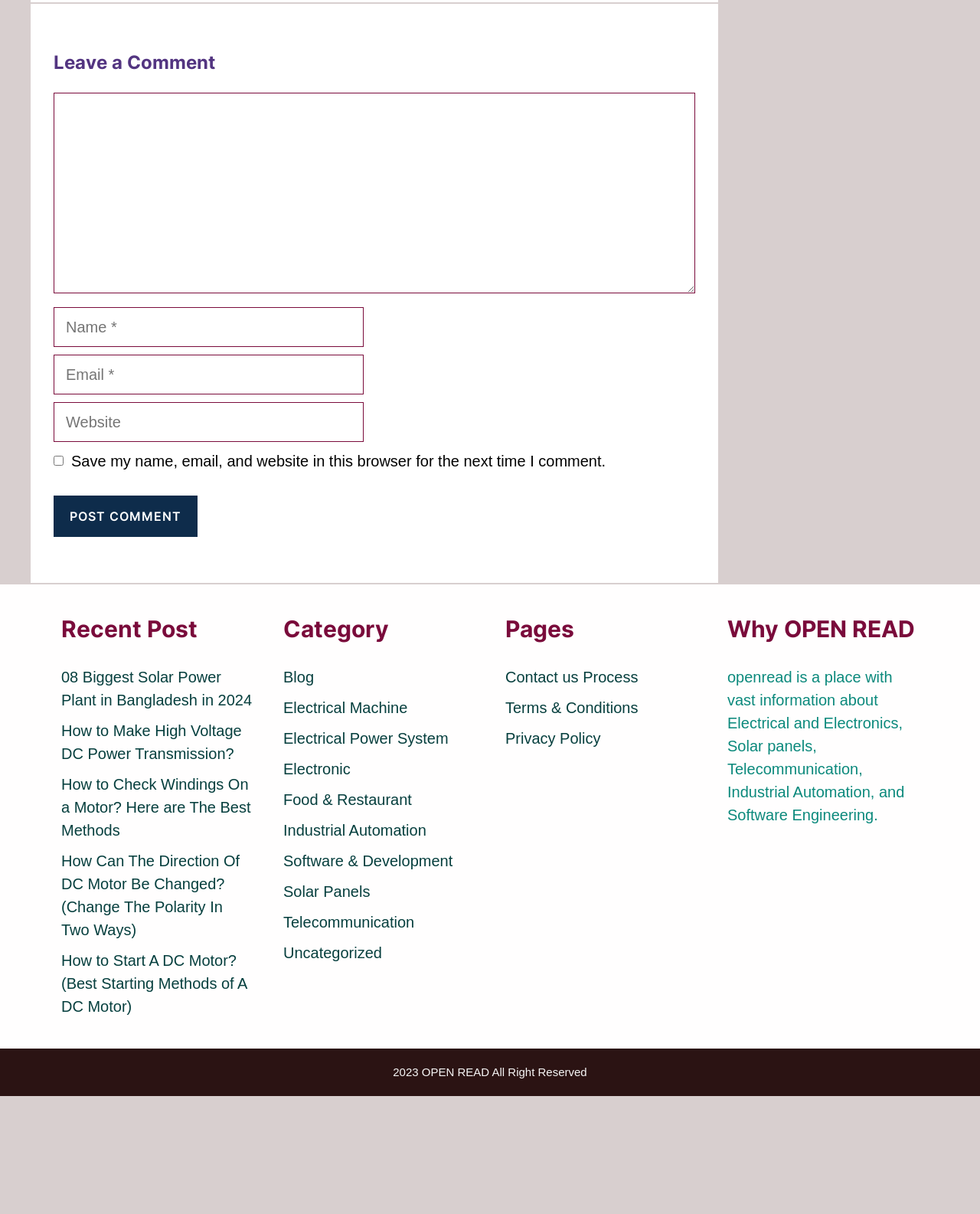Find the bounding box coordinates for the HTML element described in this sentence: "Software & Development". Provide the coordinates as four float numbers between 0 and 1, in the format [left, top, right, bottom].

[0.289, 0.702, 0.462, 0.716]